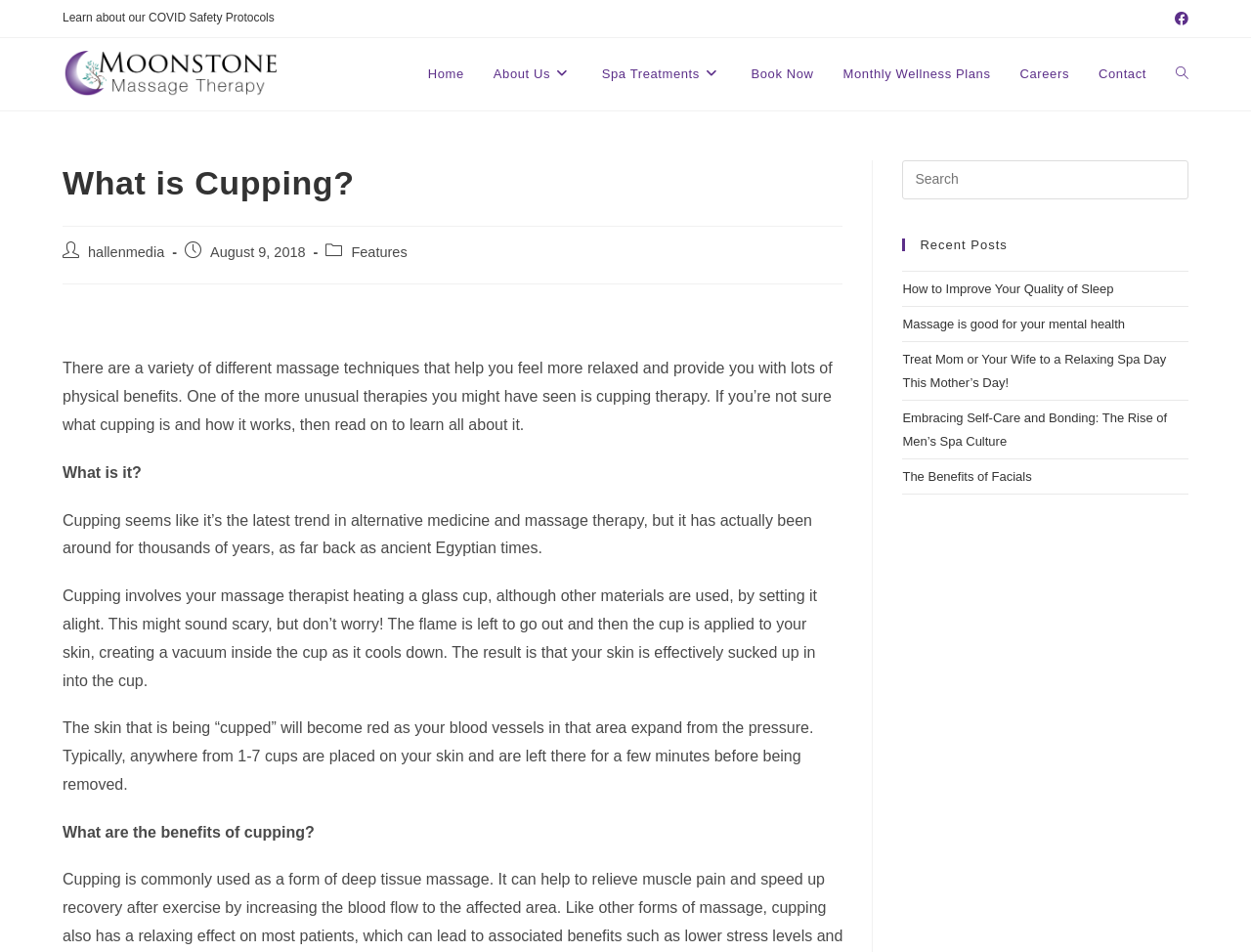Kindly determine the bounding box coordinates for the area that needs to be clicked to execute this instruction: "Learn about COVID safety protocols".

[0.05, 0.011, 0.219, 0.026]